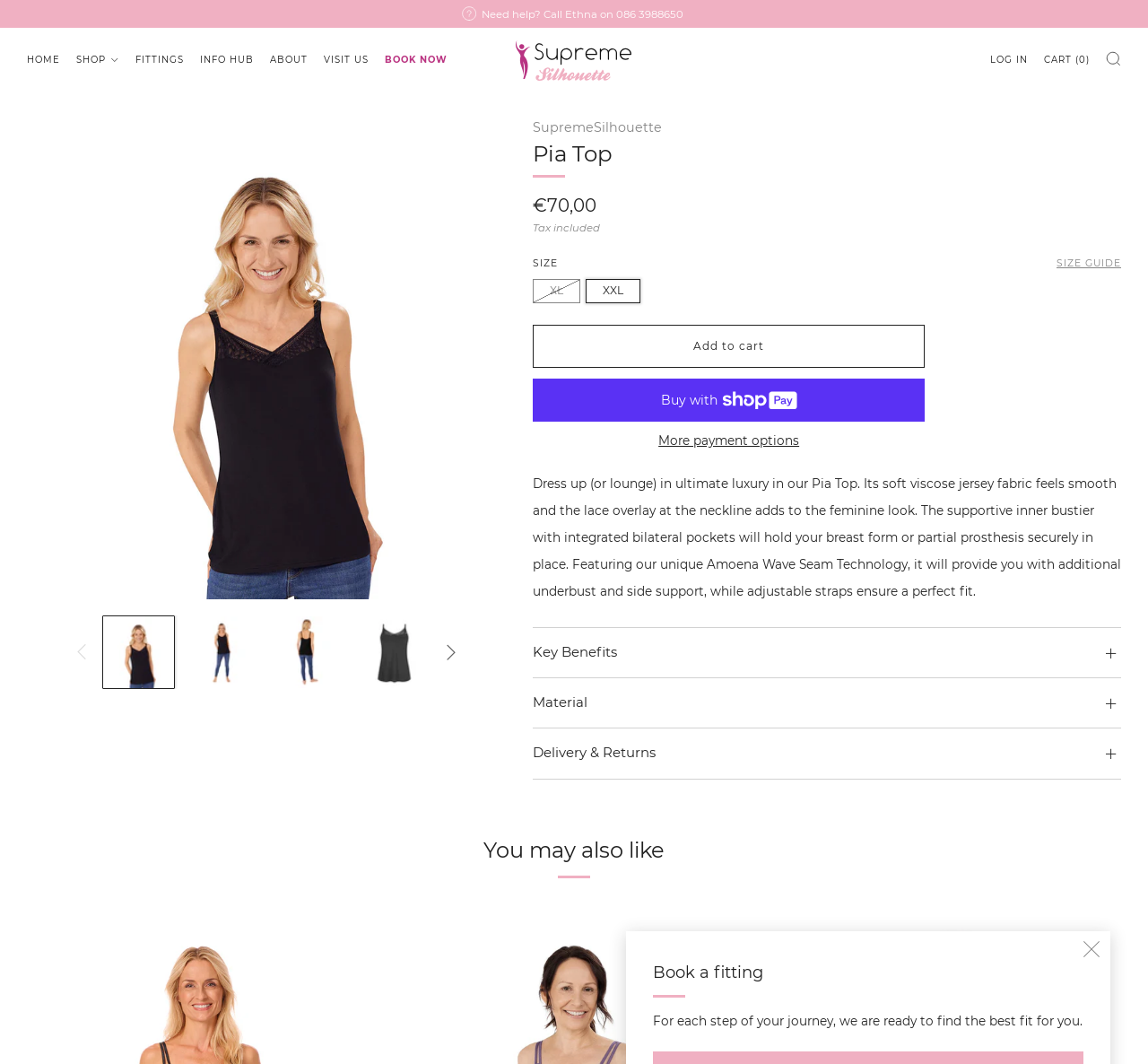What is the material of the product? Please answer the question using a single word or phrase based on the image.

Viscose jersey fabric